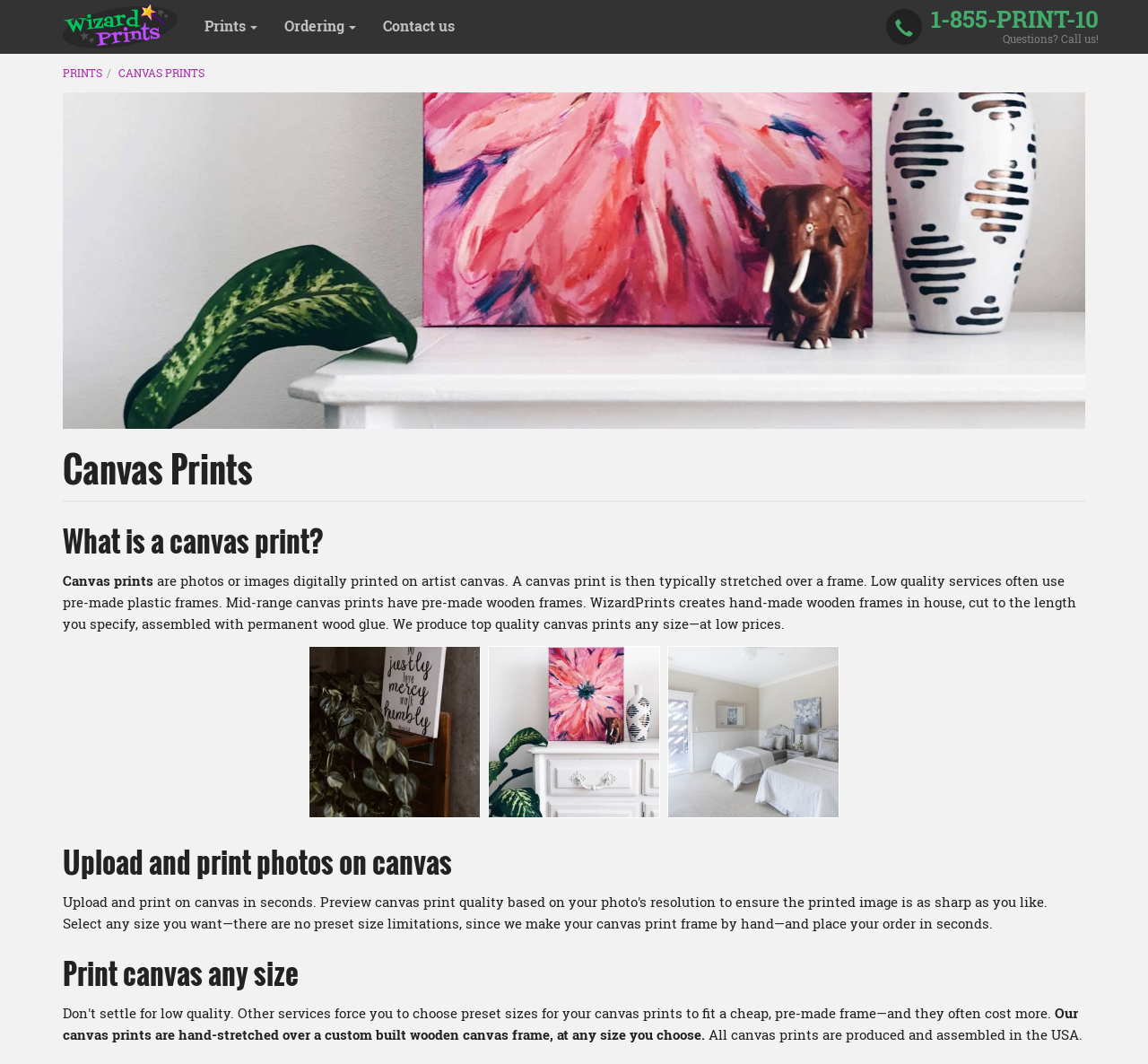Provide a thorough and detailed response to the question by examining the image: 
What is the frame material used for canvas prints?

Based on the webpage content, the frame material used for canvas prints is wood. Specifically, WizardPrints creates handmade wooden frames in-house, cut to the specified length, and assembled with permanent wood glue.